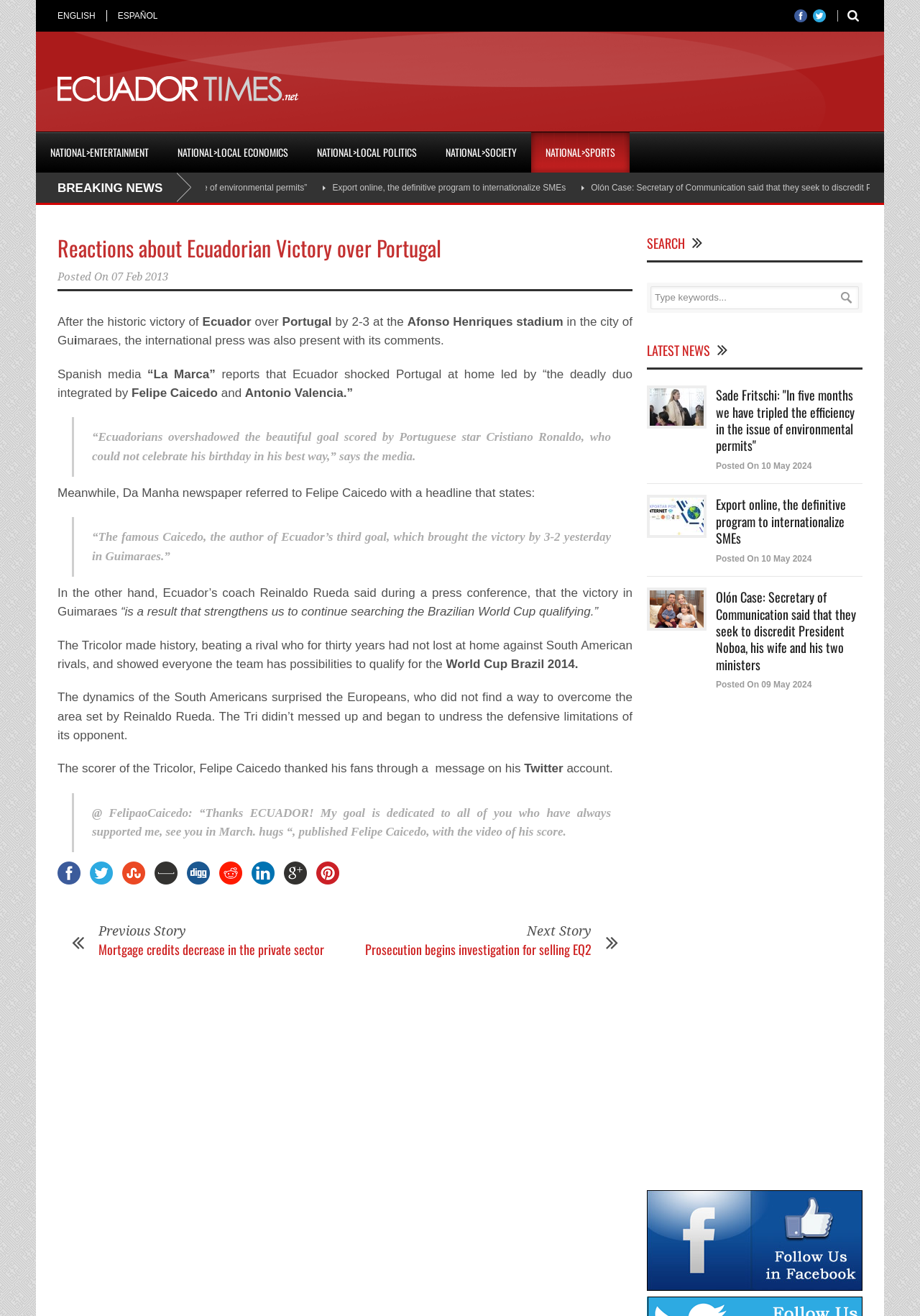Give an extensive and precise description of the webpage.

The webpage is a news article from EcuadorTimes.net, specifically about the reactions to Ecuador's victory over Portugal in a football match. At the top of the page, there are links to switch between English and Spanish languages, as well as social media links to Facebook and Twitter. 

Below the language links, there is a large advertisement banner that spans almost the entire width of the page. 

On the left side of the page, there are several links to different news categories, including National, Entertainment, Local Economics, Local Politics, Society, and Sports. 

The main article begins with a heading that reads "Reactions about Ecuadorian Victory over Portugal". The article is divided into several paragraphs, with quotes from Spanish media outlets, such as "La Marca", and comments from Ecuador's coach, Reinaldo Rueda. The article also mentions the scorer of the Tricolor, Felipe Caicedo, who thanked his fans through a message on his Twitter account.

Throughout the article, there are several blockquotes that highlight specific comments or statements from the media or individuals. 

At the bottom of the page, there are several links to share the article on social media platforms, including Google Share. 

Finally, there are links to previous and next stories, with headings "Mortgage credits decrease in the private sector" and "Prosecution begins investigation for selling EQ2", respectively. On the right side of the page, there is a search bar with a prompt to "Type keywords...".